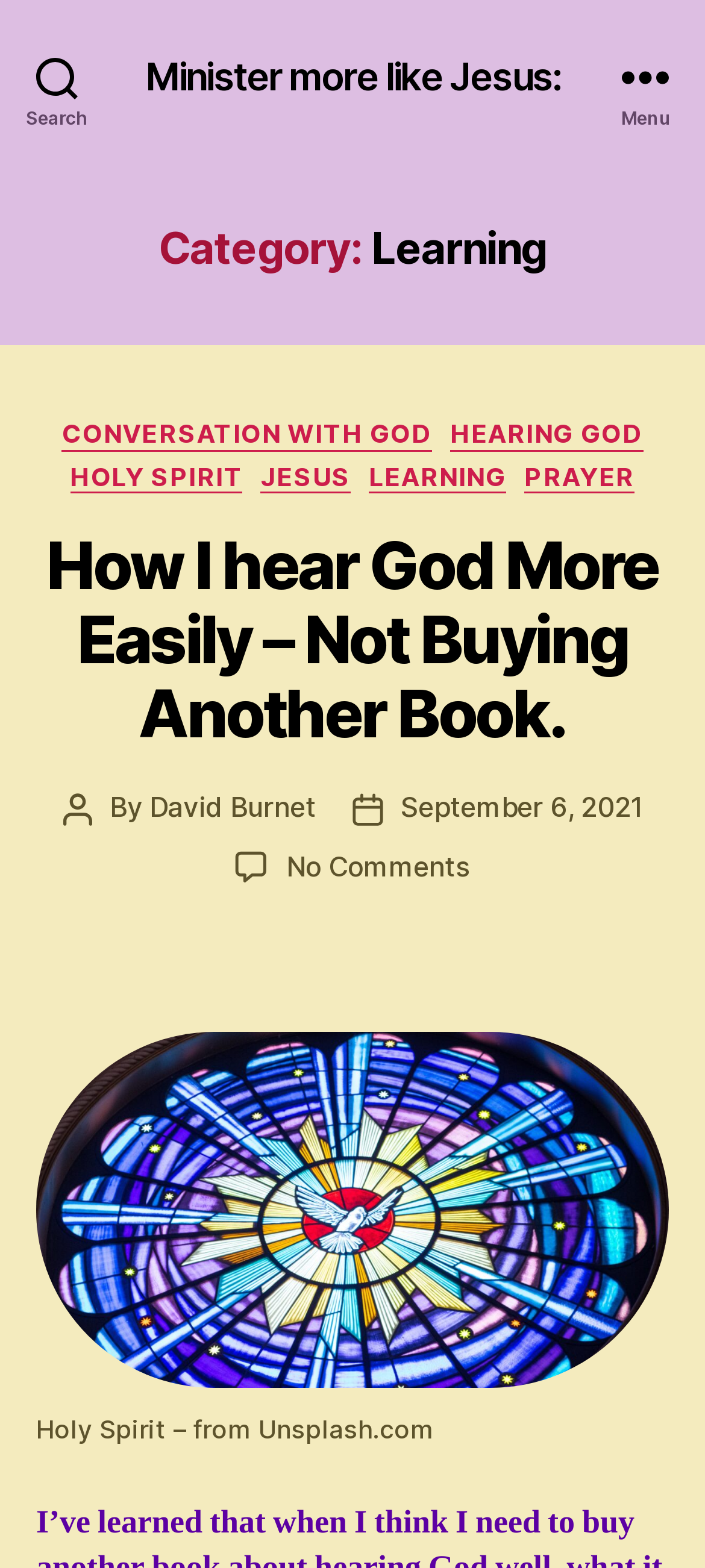Can you find the bounding box coordinates for the element to click on to achieve the instruction: "Open the menu"?

[0.831, 0.0, 1.0, 0.097]